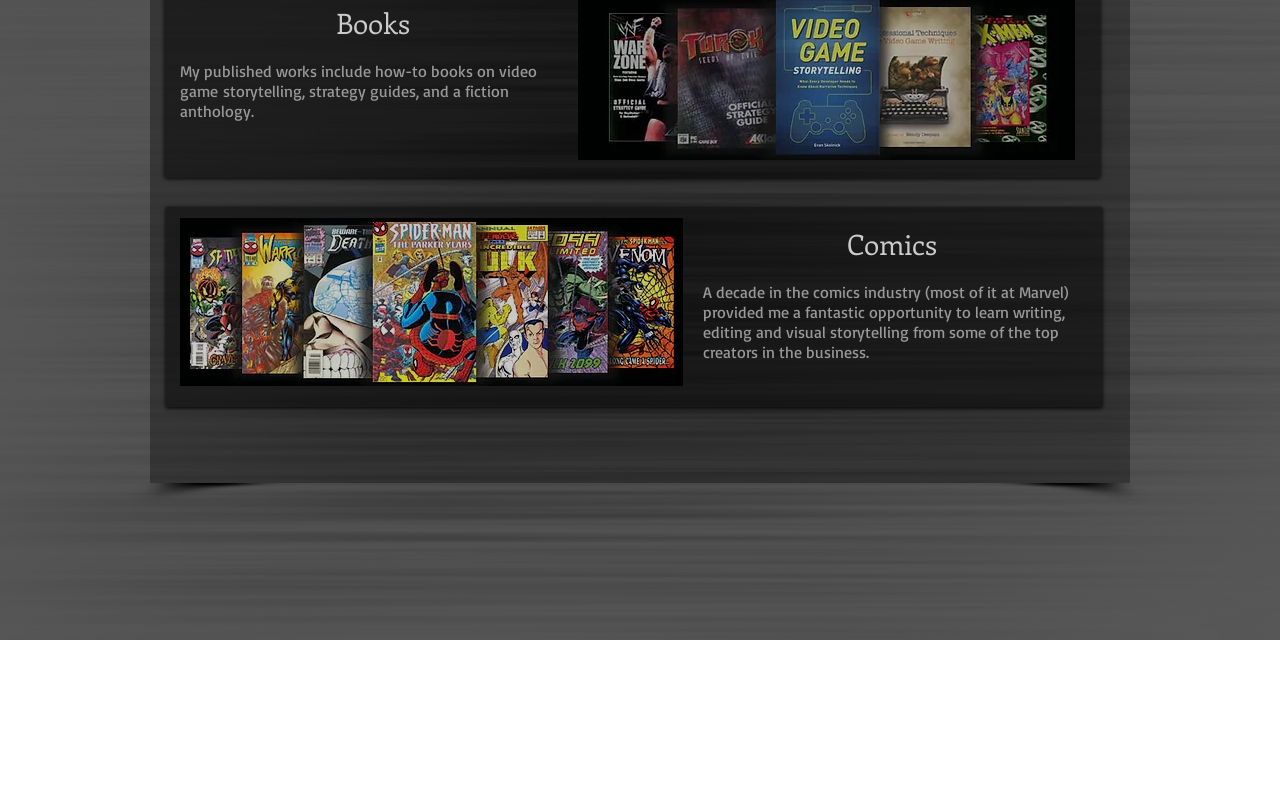Using the provided description parent_node: Games, find the bounding box coordinates for the UI element. Provide the coordinates in (top-left x, top-left y, bottom-right x, bottom-right y) format, ensuring all values are between 0 and 1.

[0.13, 0.255, 0.861, 0.502]